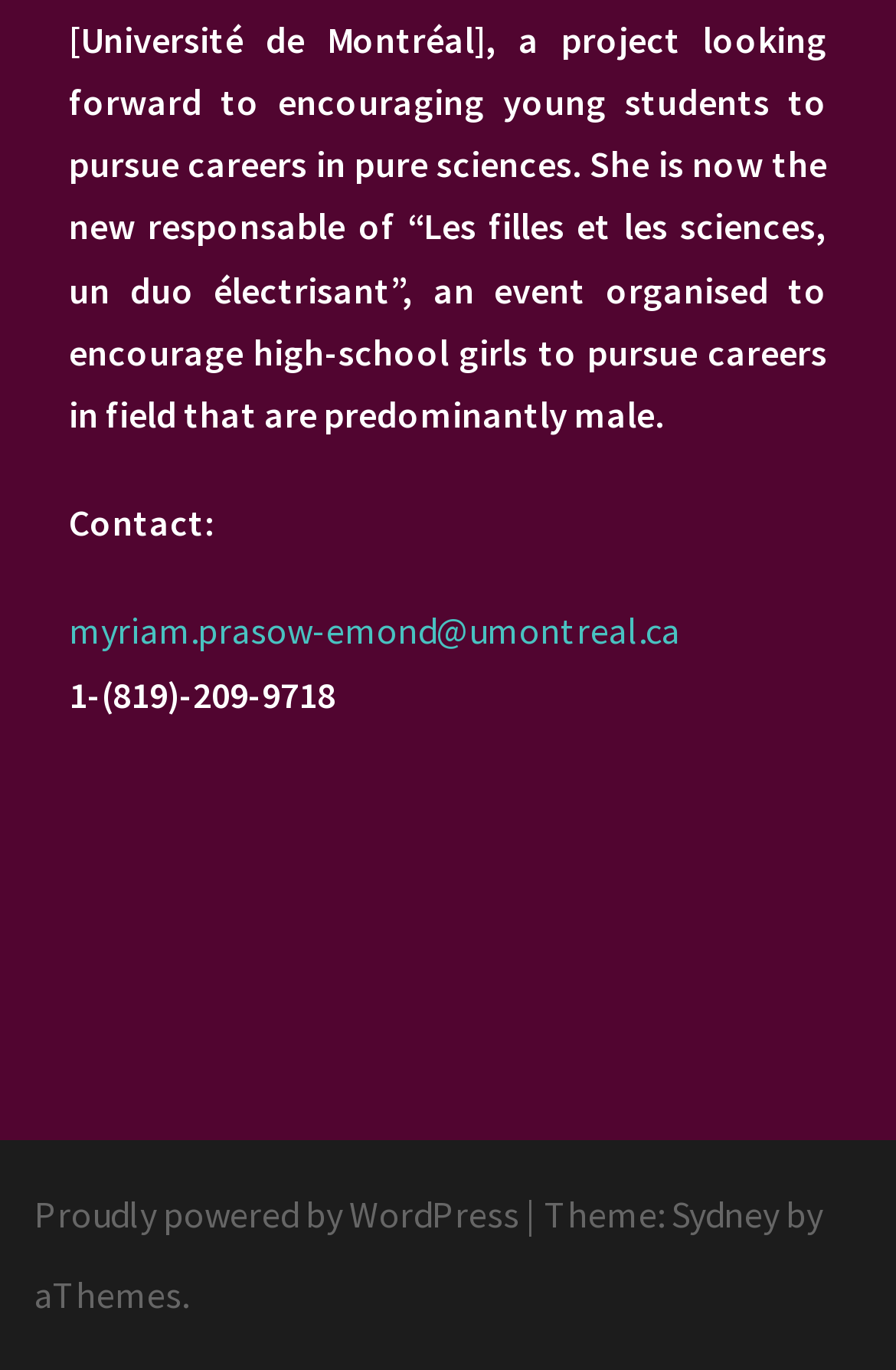Based on the element description: "myriam.prasow-emond@umontreal.ca", identify the bounding box coordinates for this UI element. The coordinates must be four float numbers between 0 and 1, listed as [left, top, right, bottom].

[0.077, 0.443, 0.759, 0.477]